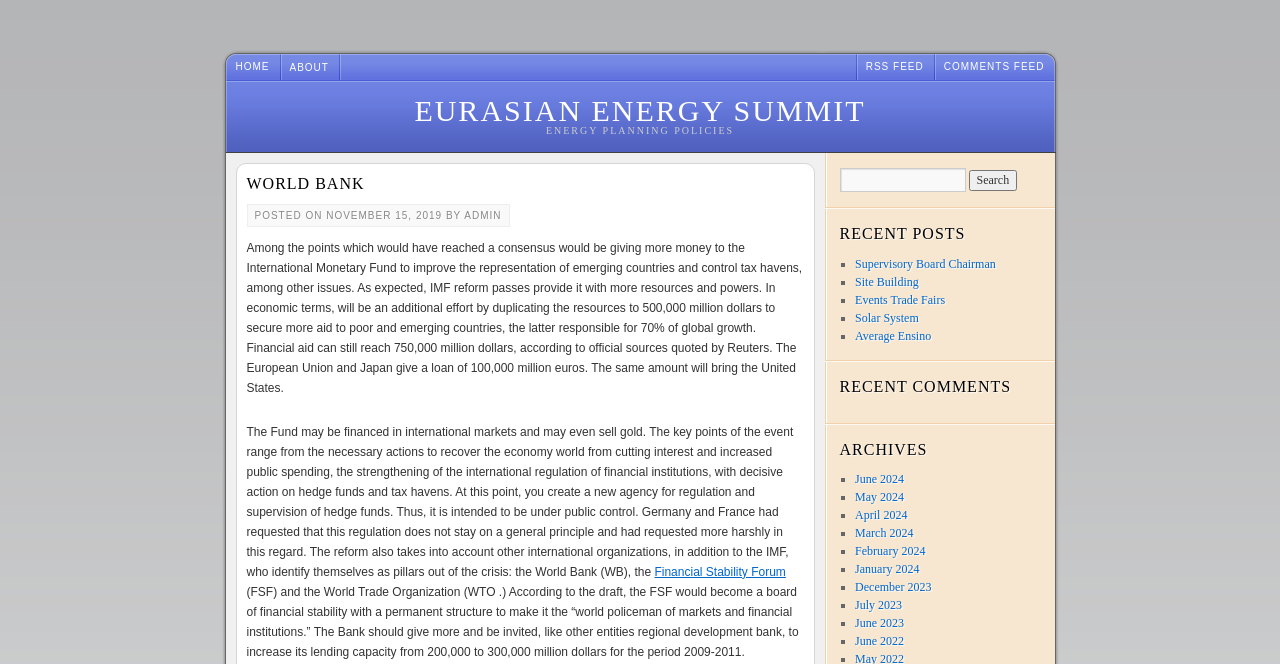Answer the following in one word or a short phrase: 
How many recent posts are listed?

4